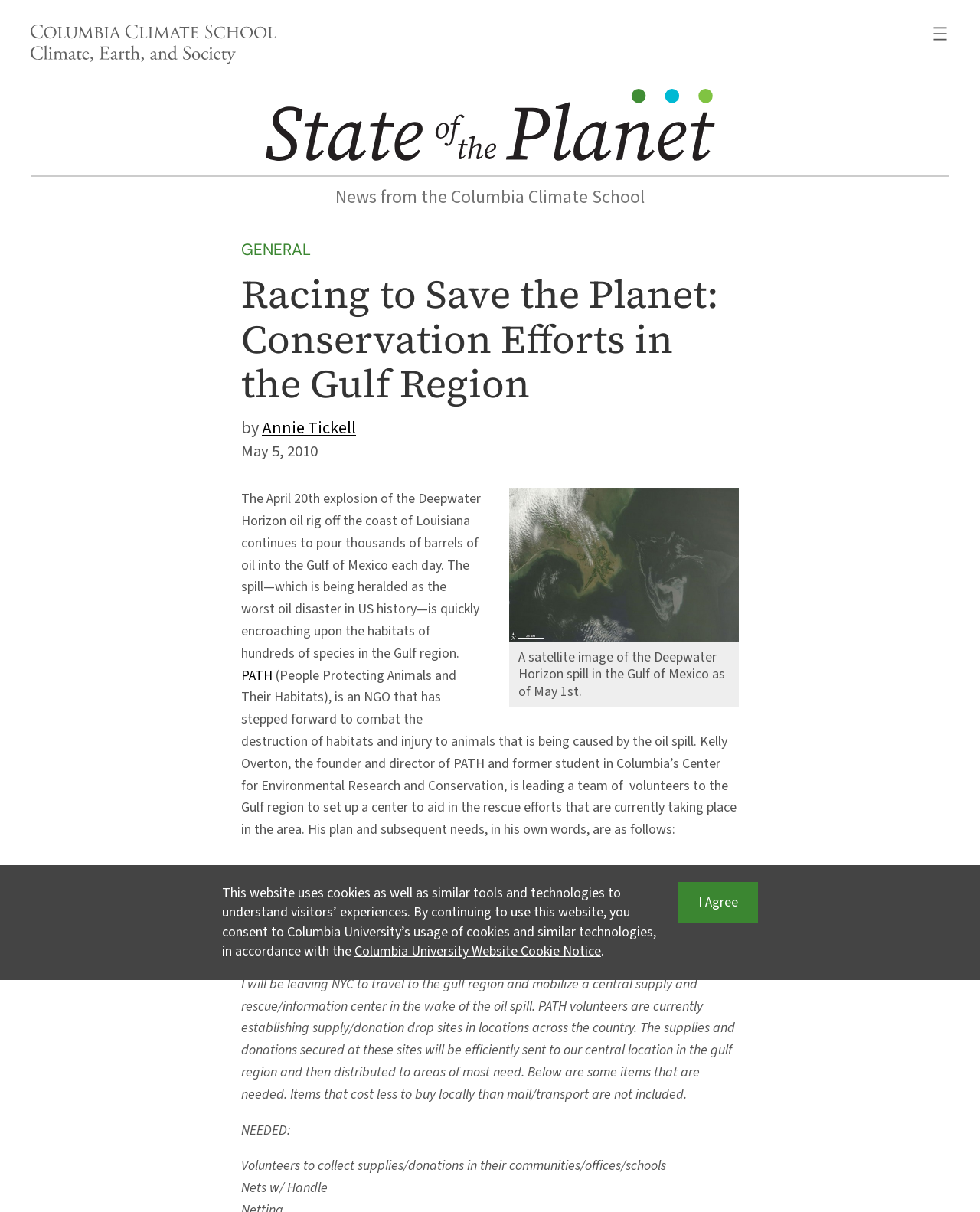Please specify the bounding box coordinates in the format (top-left x, top-left y, bottom-right x, bottom-right y), with values ranging from 0 to 1. Identify the bounding box for the UI component described as follows: aria-label="Open menu"

[0.95, 0.02, 0.969, 0.035]